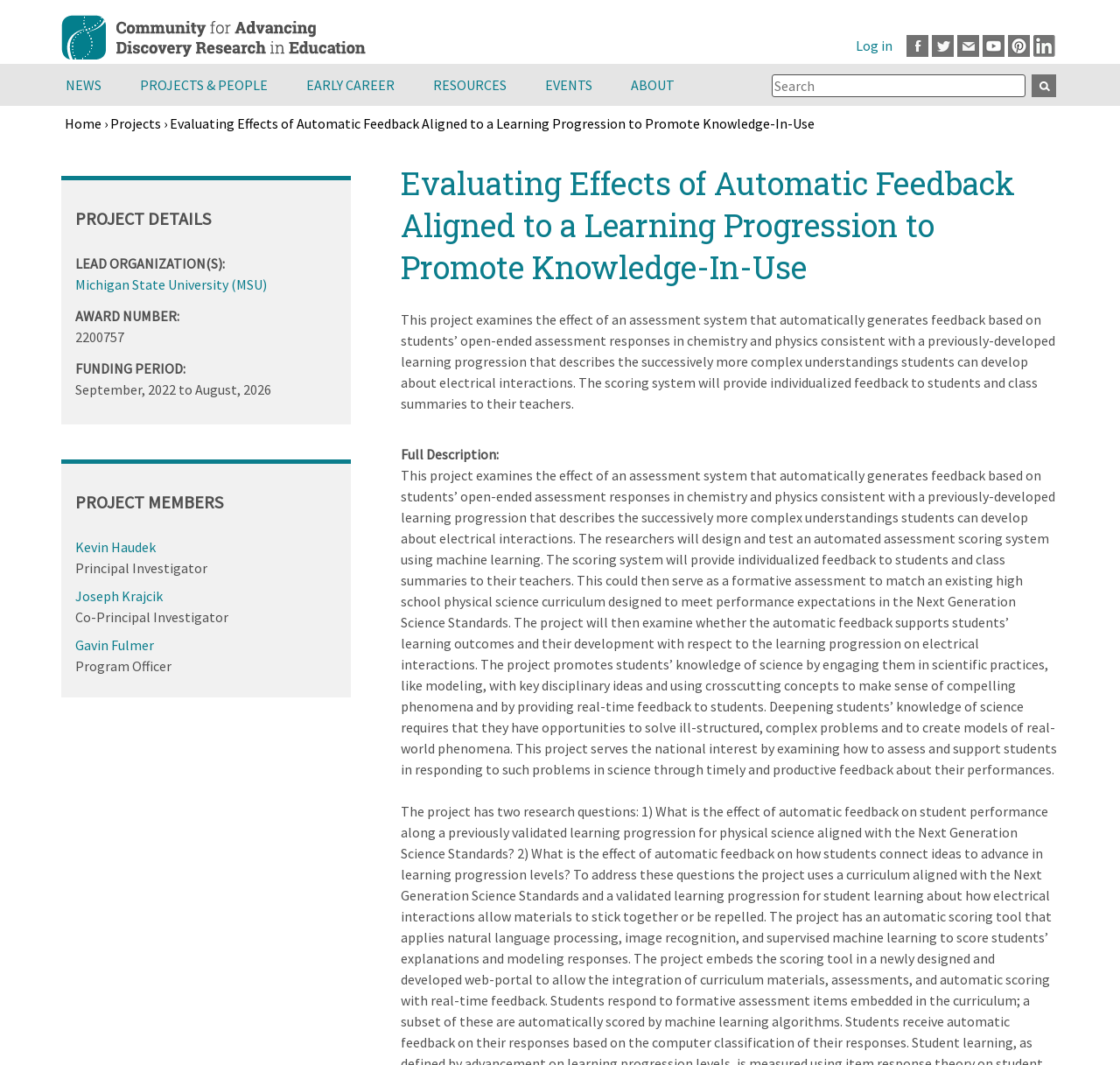Predict the bounding box coordinates of the UI element that matches this description: "Joseph Krajcik". The coordinates should be in the format [left, top, right, bottom] with each value between 0 and 1.

[0.067, 0.551, 0.145, 0.567]